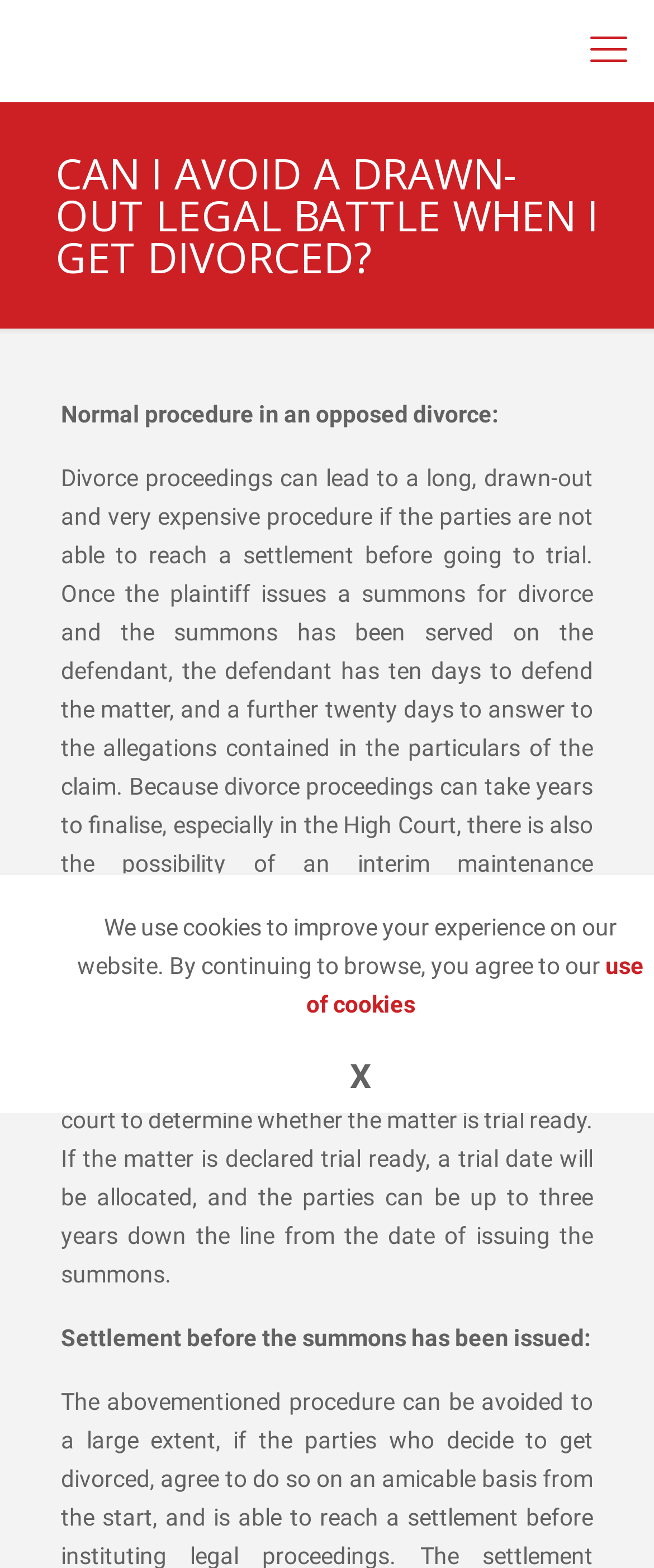What is the topic of the article?
Provide a comprehensive and detailed answer to the question.

The topic of the article can be determined by reading the main heading 'CAN I AVOID A DRAWN-OUT LEGAL BATTLE WHEN I GET DIVORCED?' and the subsequent paragraphs that discuss the divorce proceedings and the possibility of a long, drawn-out and expensive procedure.